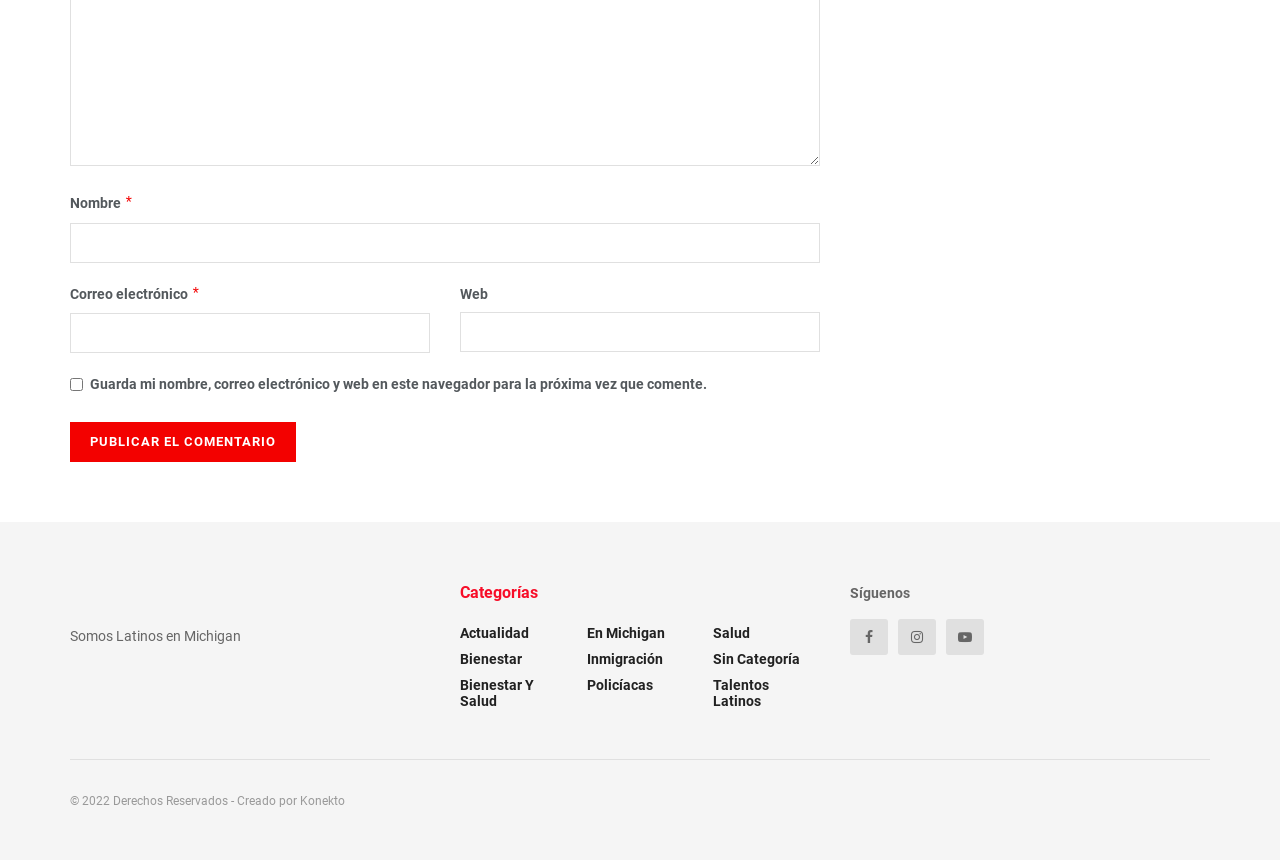What is the purpose of the checkbox?
Please give a detailed and elaborate answer to the question based on the image.

The checkbox is located below the 'Web' textbox and has a description 'Guarda mi nombre, correo electrónico y web en este navegador para la próxima vez que comente.' This suggests that its purpose is to save the commenter's information for future comments.